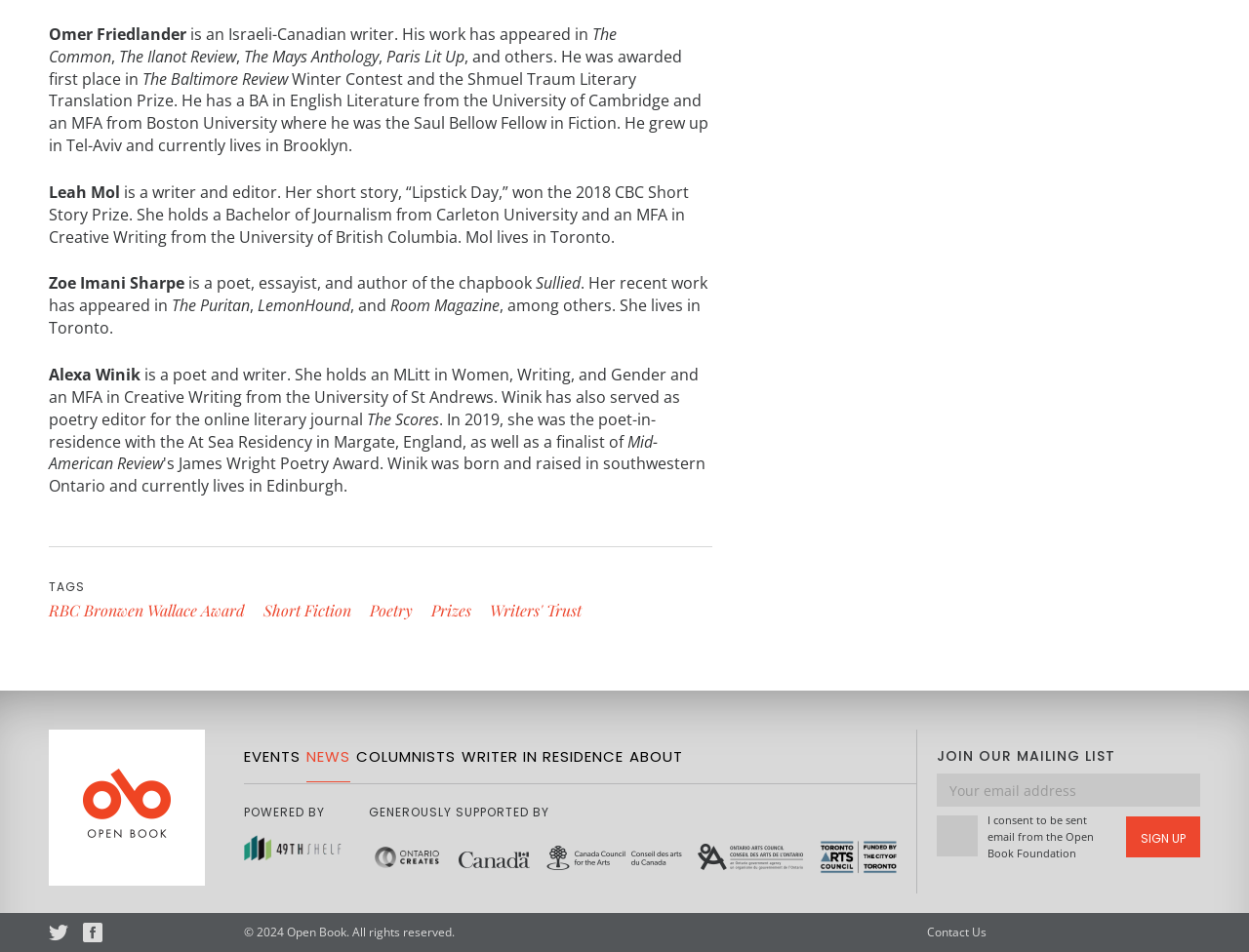Determine the bounding box coordinates of the area to click in order to meet this instruction: "Click the 'Twitter' link".

[0.039, 0.969, 0.055, 0.99]